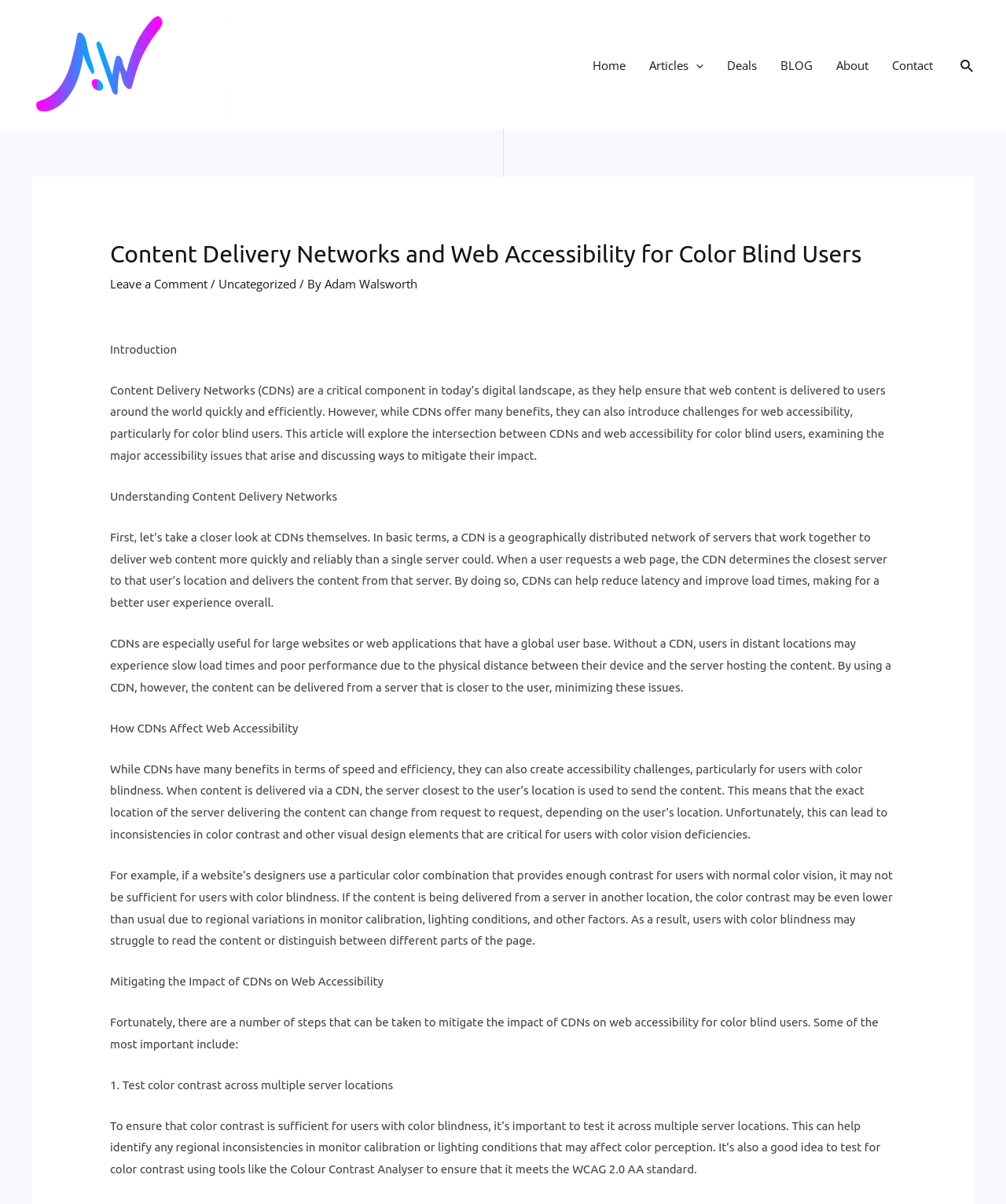From the screenshot, find the bounding box of the UI element matching this description: "Adam Walsworth". Supply the bounding box coordinates in the form [left, top, right, bottom], each a float between 0 and 1.

[0.323, 0.229, 0.415, 0.242]